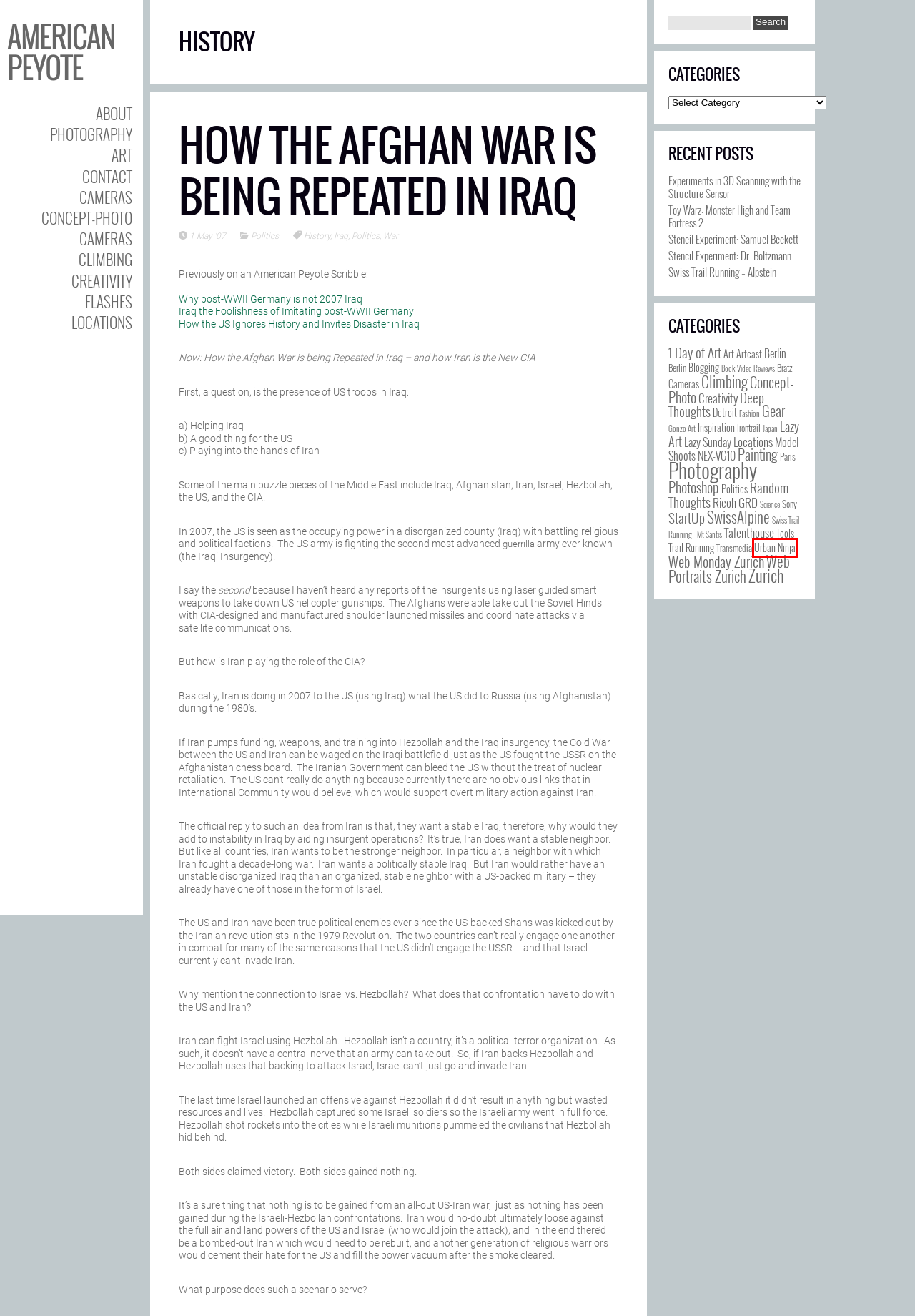You are provided with a screenshot of a webpage highlighting a UI element with a red bounding box. Choose the most suitable webpage description that matches the new page after clicking the element in the bounding box. Here are the candidates:
A. Web Portraits Zurich | American Peyote
B. Painting | American Peyote
C. Book-Video Reviews | American Peyote
D. Trail Running | American Peyote
E. Urban Ninja | American Peyote
F. Detroit | American Peyote
G. Creativity | American Peyote
H. Cameras | American Peyote

E